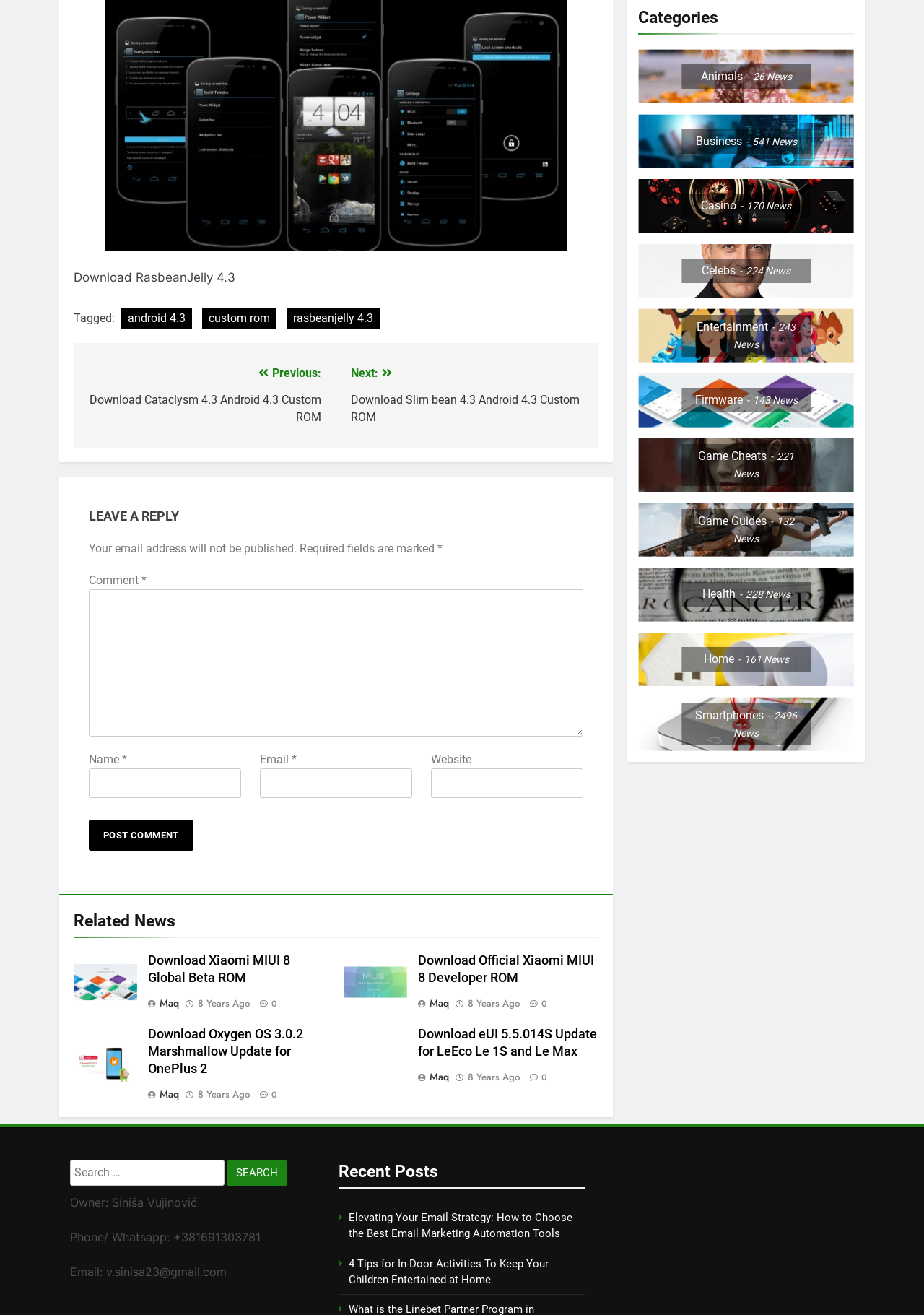By analyzing the image, answer the following question with a detailed response: How many fields are required in the comment form?

I examined the comment form and found that it has three required fields: Name, Email, and Comment. These fields are marked with an asterisk (*) indicating that they are required.